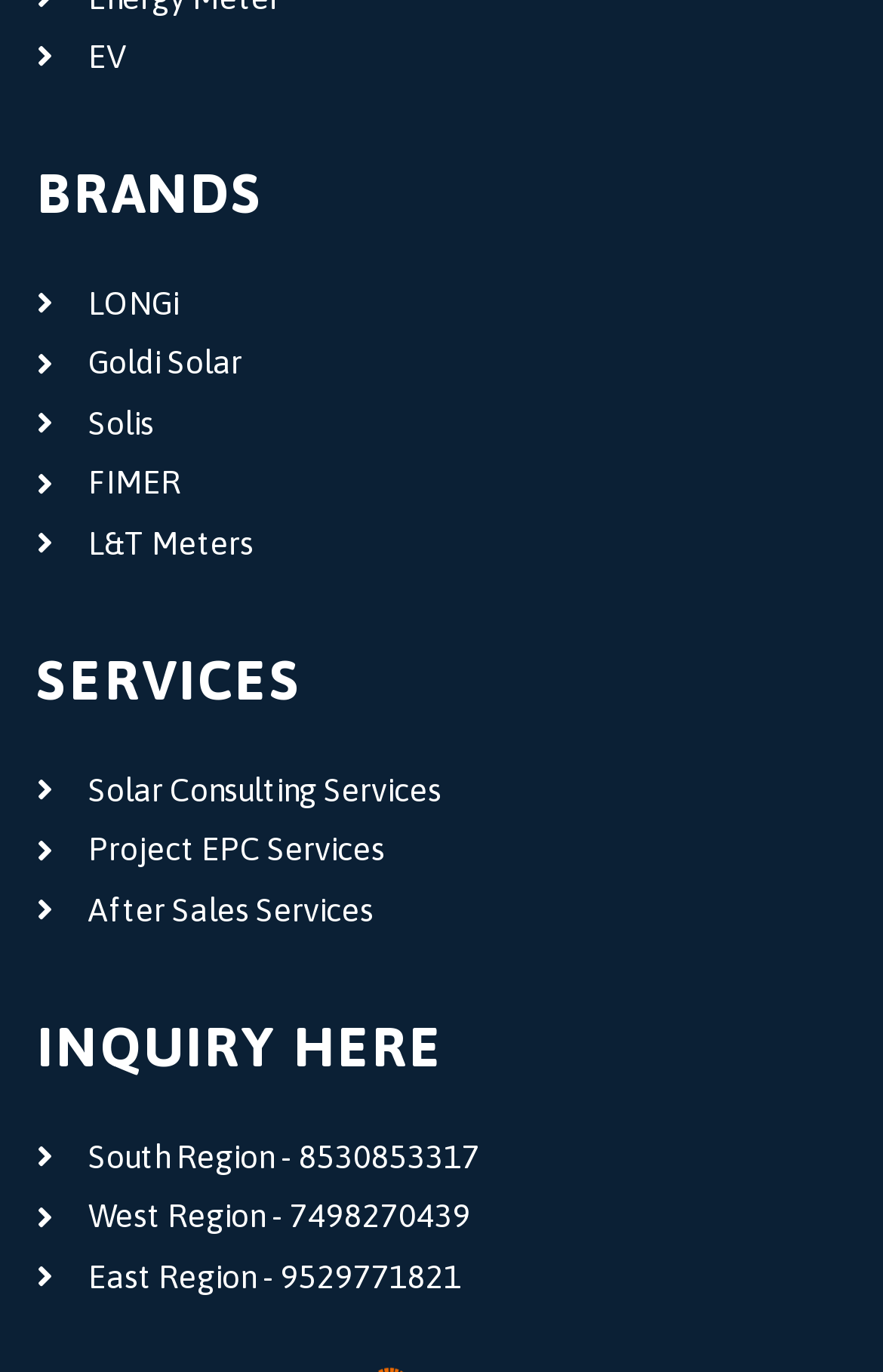What is the first brand listed?
From the details in the image, provide a complete and detailed answer to the question.

The first brand listed is 'EV' which is a link element located at the top of the webpage with a bounding box of [0.042, 0.02, 0.958, 0.064].